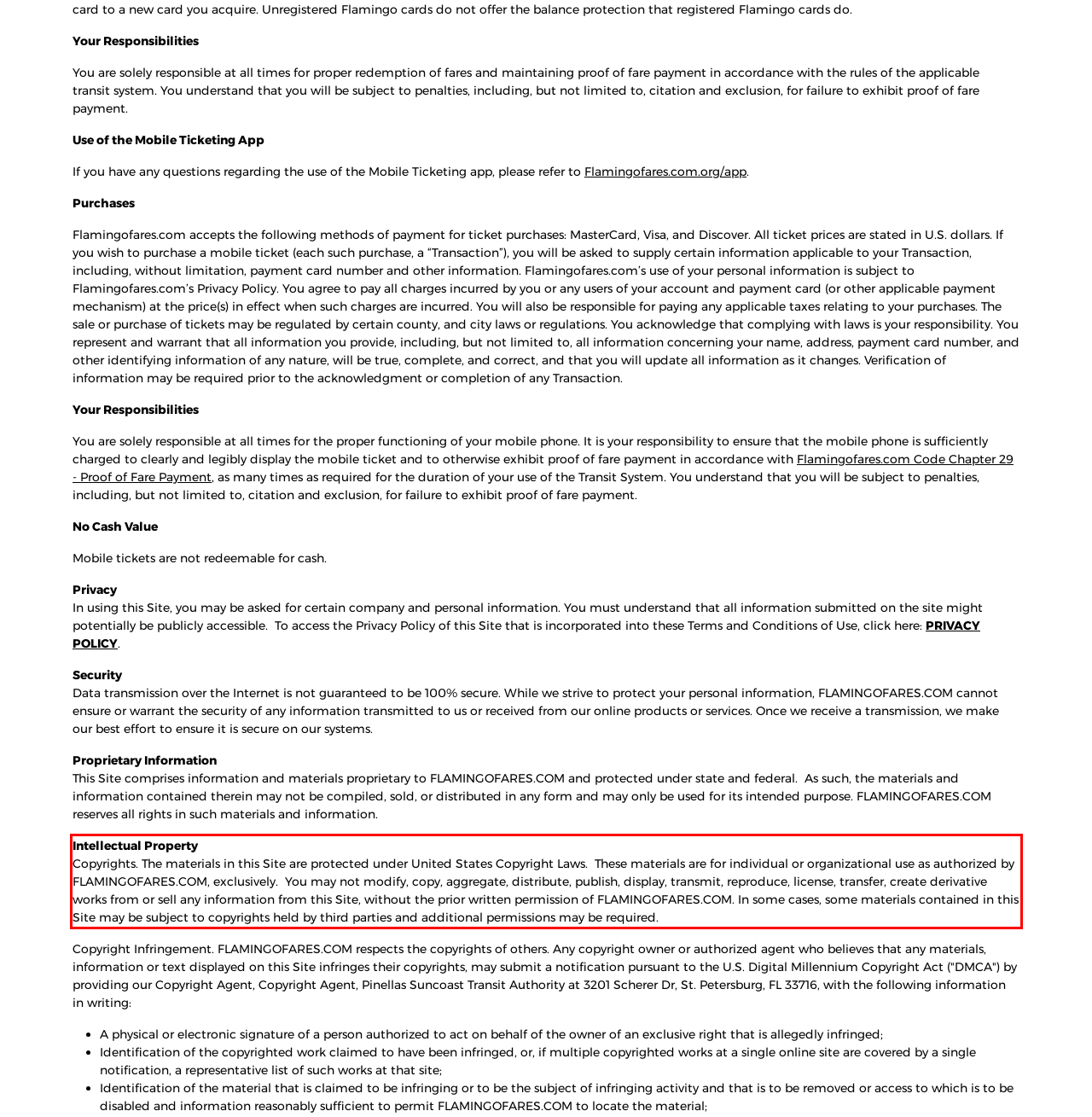Identify the text inside the red bounding box on the provided webpage screenshot by performing OCR.

Intellectual Property Copyrights. The materials in this Site are protected under United States Copyright Laws. These materials are for individual or organizational use as authorized by FLAMINGOFARES.COM, exclusively. You may not modify, copy, aggregate, distribute, publish, display, transmit, reproduce, license, transfer, create derivative works from or sell any information from this Site, without the prior written permission of FLAMINGOFARES.COM. In some cases, some materials contained in this Site may be subject to copyrights held by third parties and additional permissions may be required.